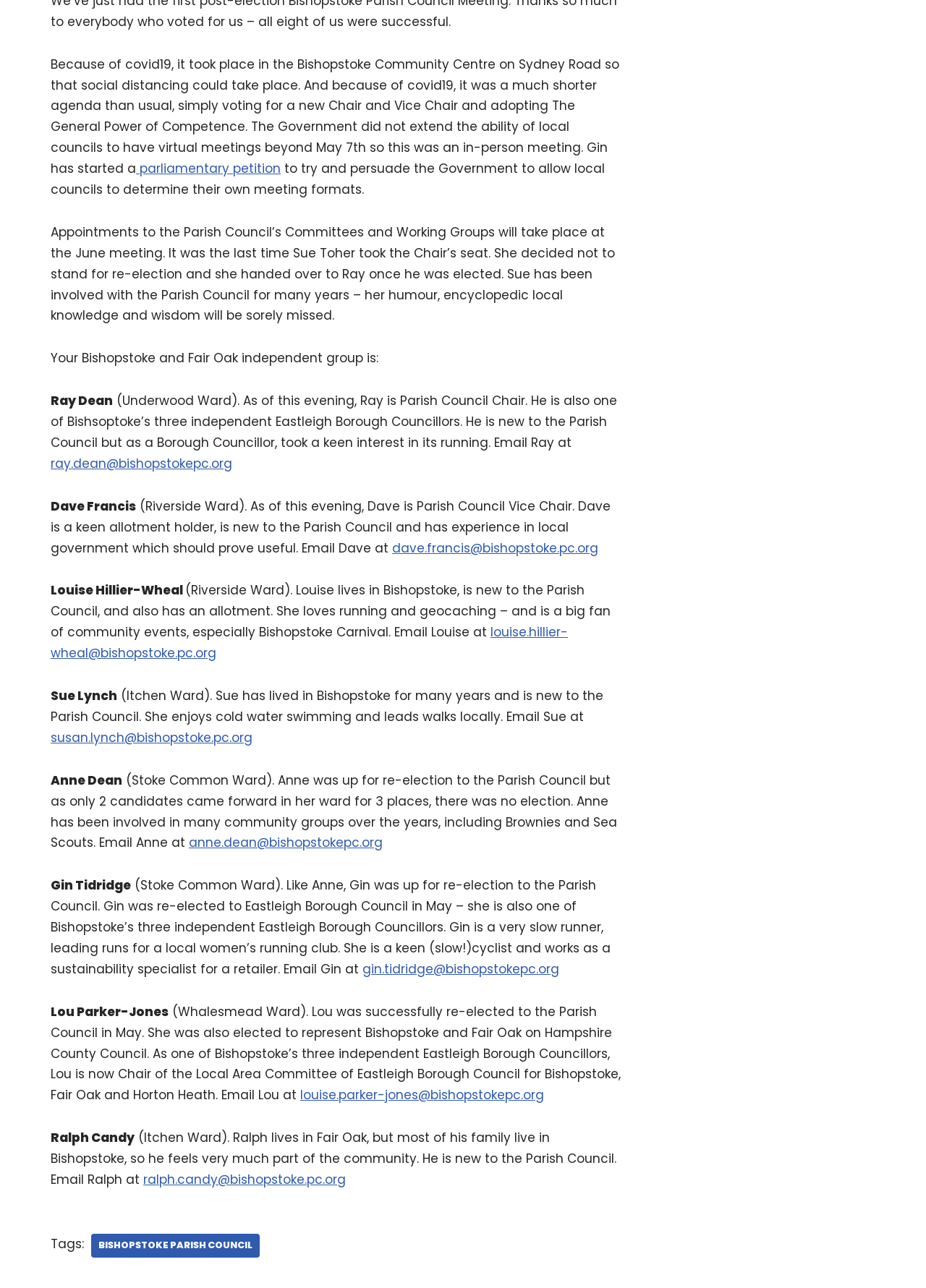Identify the bounding box coordinates of the element to click to follow this instruction: 'Check earlier release notes'. Ensure the coordinates are four float values between 0 and 1, provided as [left, top, right, bottom].

None